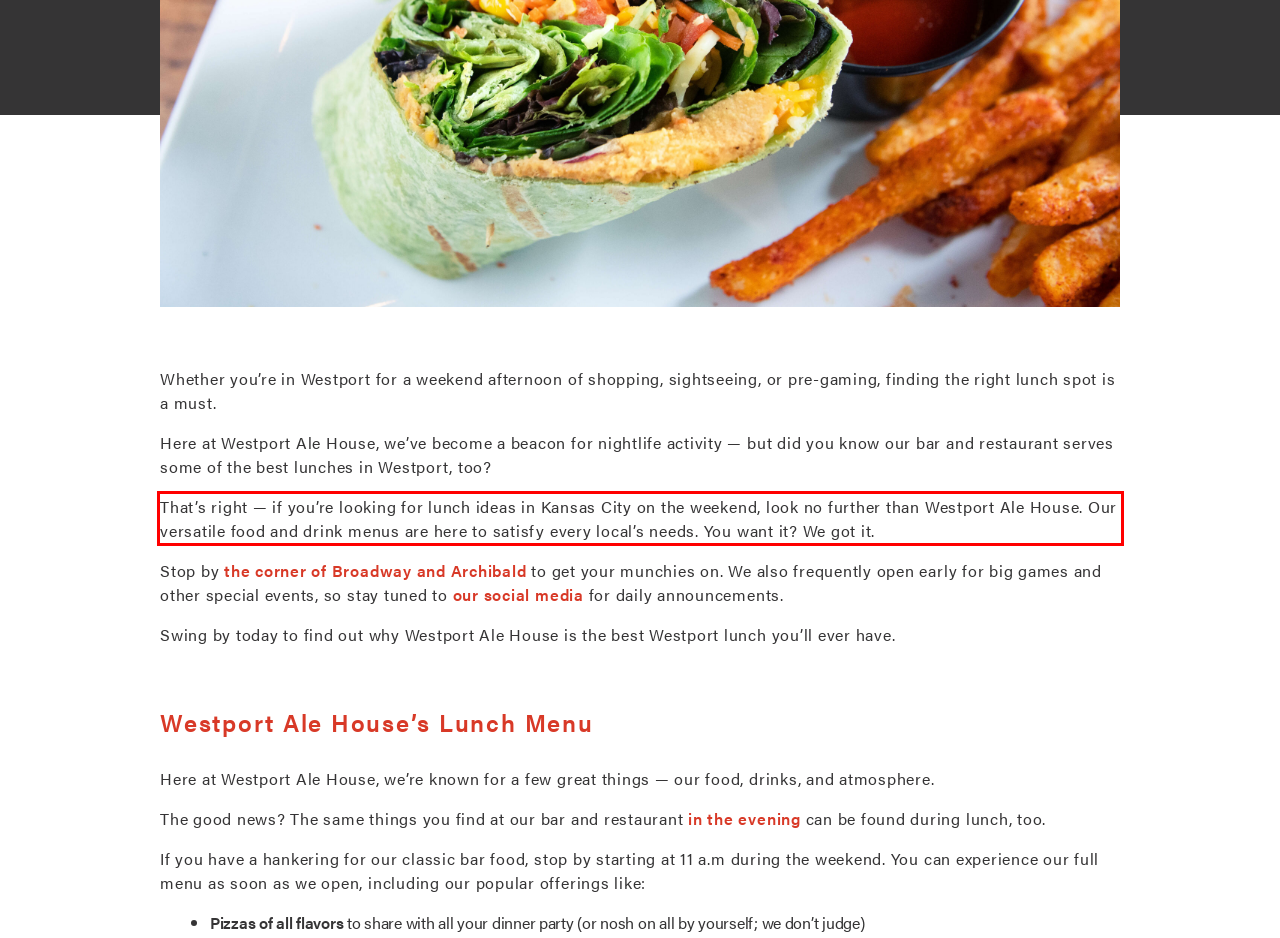You have a screenshot of a webpage with a red bounding box. Use OCR to generate the text contained within this red rectangle.

That’s right — if you’re looking for lunch ideas in Kansas City on the weekend, look no further than Westport Ale House. Our versatile food and drink menus are here to satisfy every local’s needs. You want it? We got it.